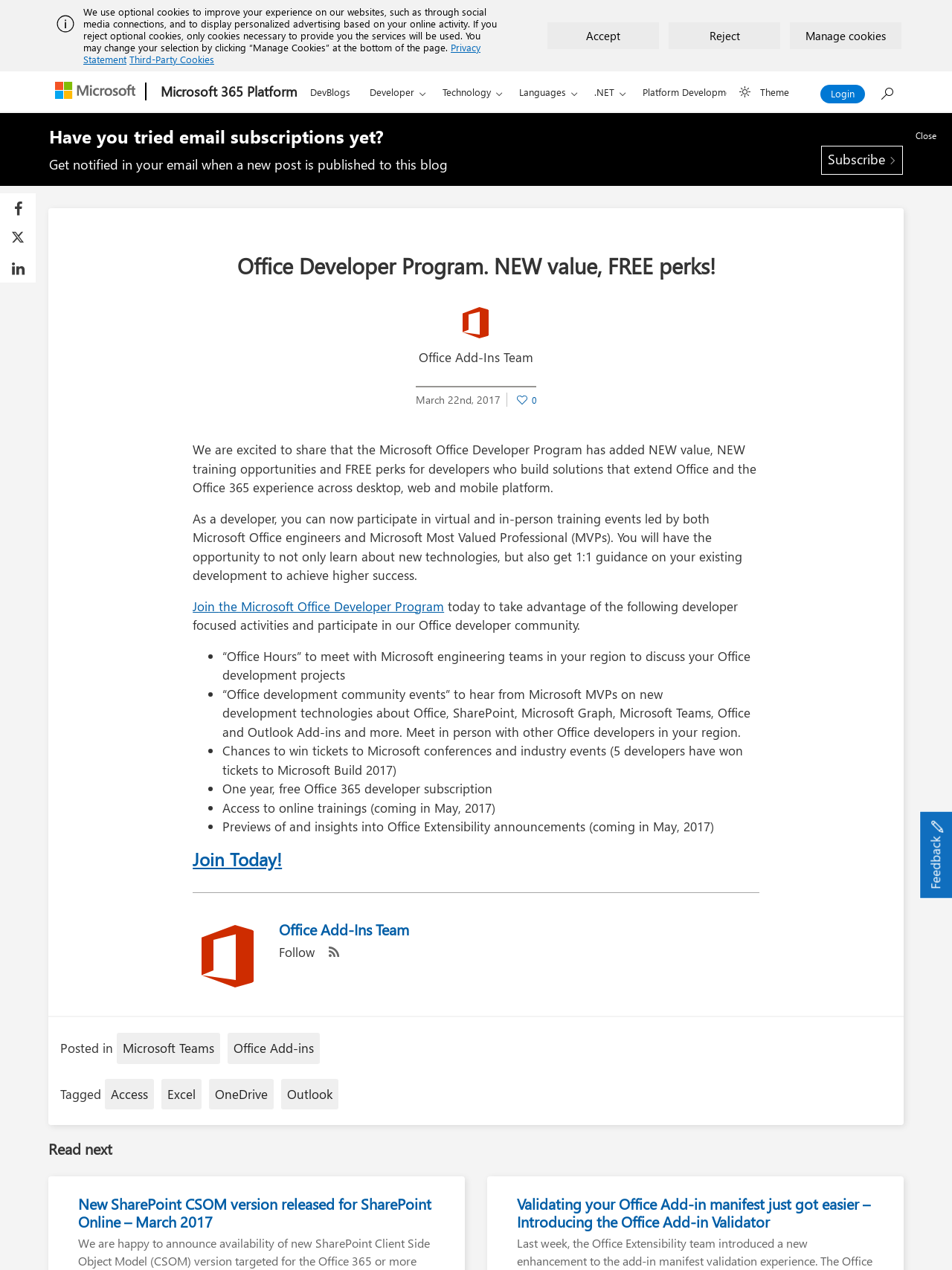Respond to the following question using a concise word or phrase: 
What is the name of the team that wrote the article?

Office Add-Ins Team